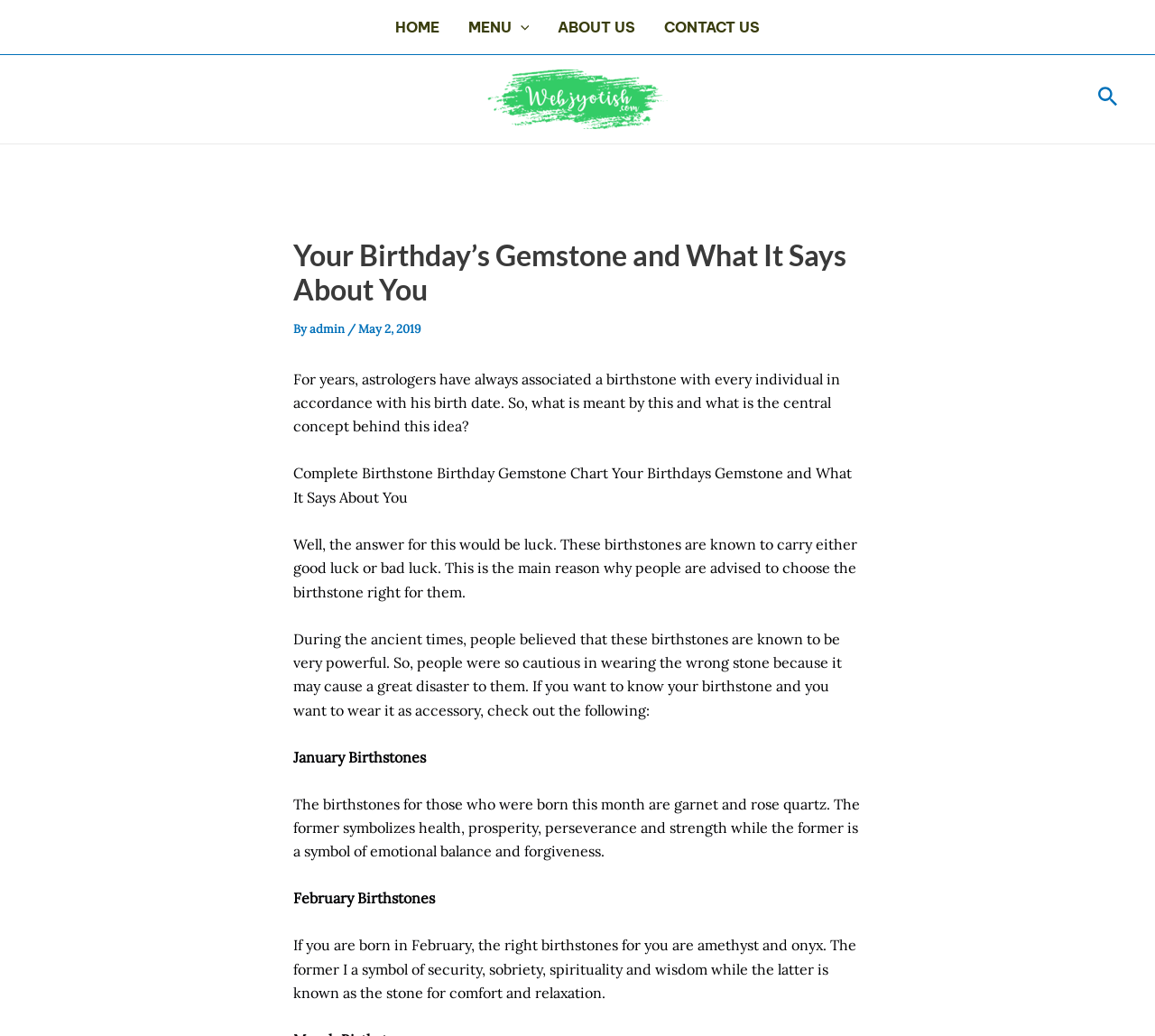Answer the question in one word or a short phrase:
What is the website's navigation menu?

HOME, MENU, ABOUT US, CONTACT US